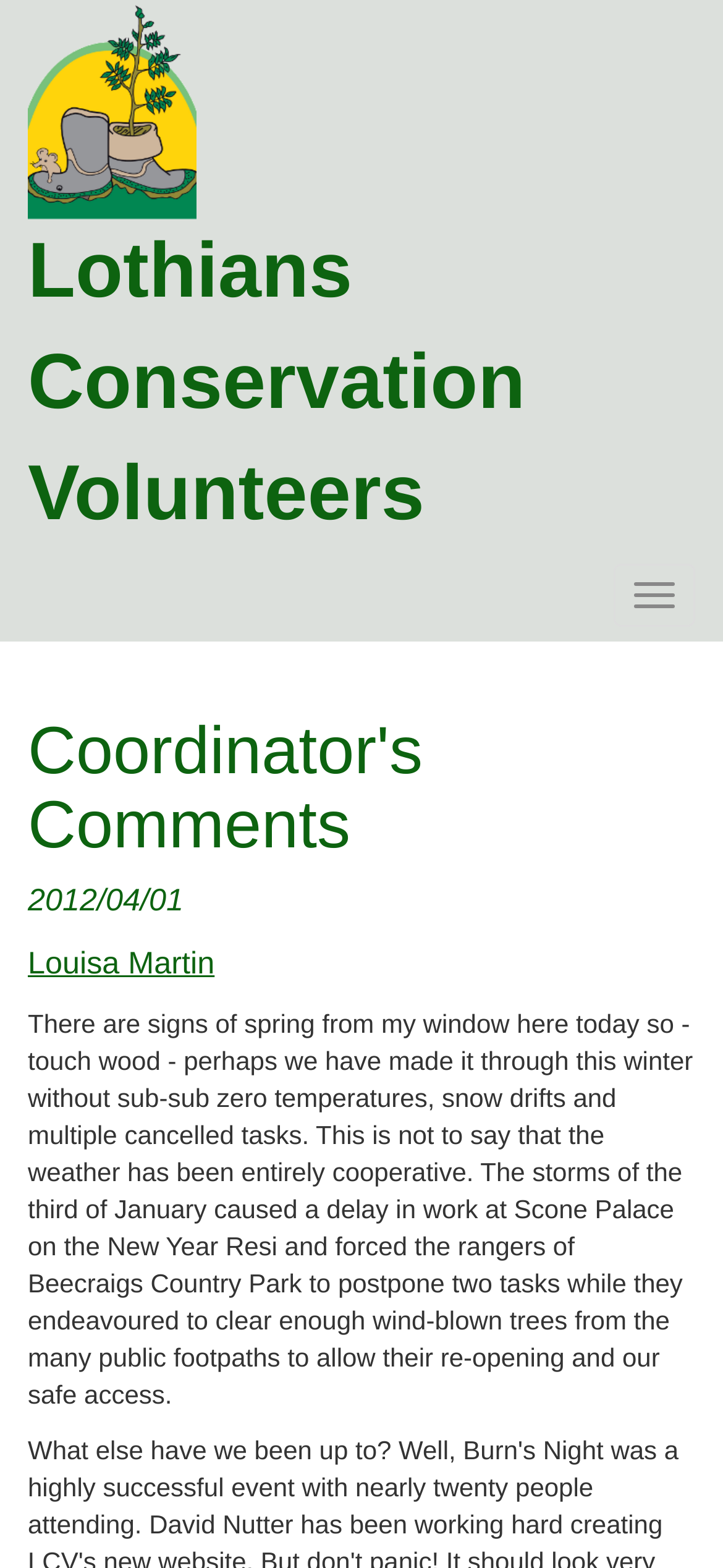What is the location mentioned in the article?
Answer the question with a detailed explanation, including all necessary information.

The location mentioned in the article can be found in the static text element, which reads 'Scone Palace on the New Year Resi', indicating that Scone Palace is a location relevant to the article.